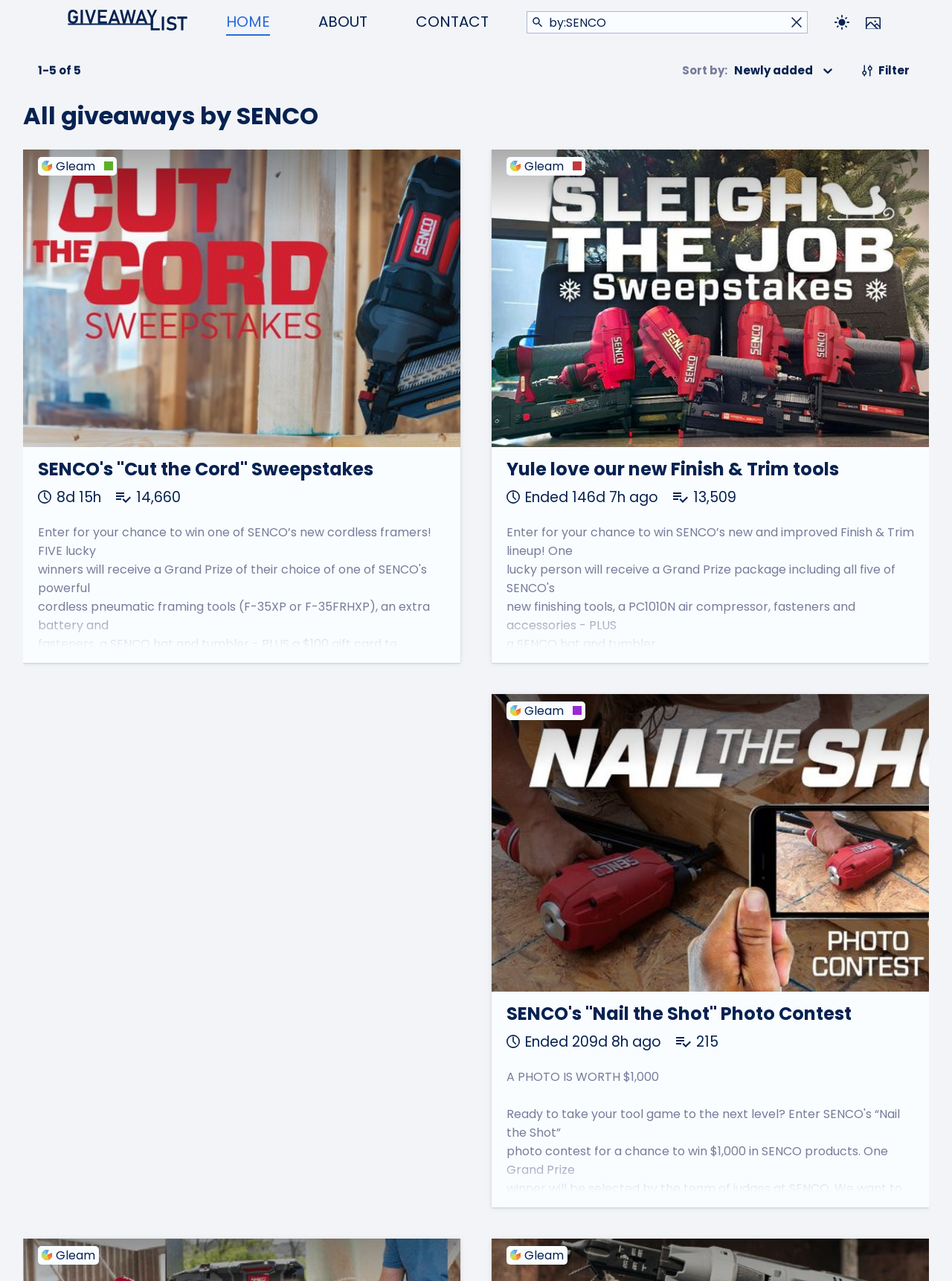What is the theme of the first giveaway?
Refer to the image and offer an in-depth and detailed answer to the question.

I looked at the first giveaway link and found that the theme is 'Cut the Cord' sweepstakes, which is related to cordless framers.